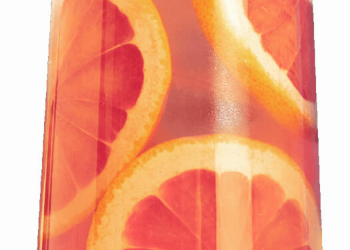Summarize the image with a detailed description that highlights all prominent details.

This vibrant image showcases a refreshing cocktail, prominently featuring slices of oranges that float enticingly in a glass filled with a colorful liquid. The bright hues of the drink, paired with the vivid orange citrus, evoke a sense of warmth and vibrancy, ideal for a cheerful gathering or a sunny afternoon. This cocktail is representative of the recipe titled "How to make the Ultimate Tequila Cocktail," perfect for those seeking to impress friends with a delightful and flavorful beverage. Its aesthetic appeal and refreshing nature make it a standout choice for any festive occasion.